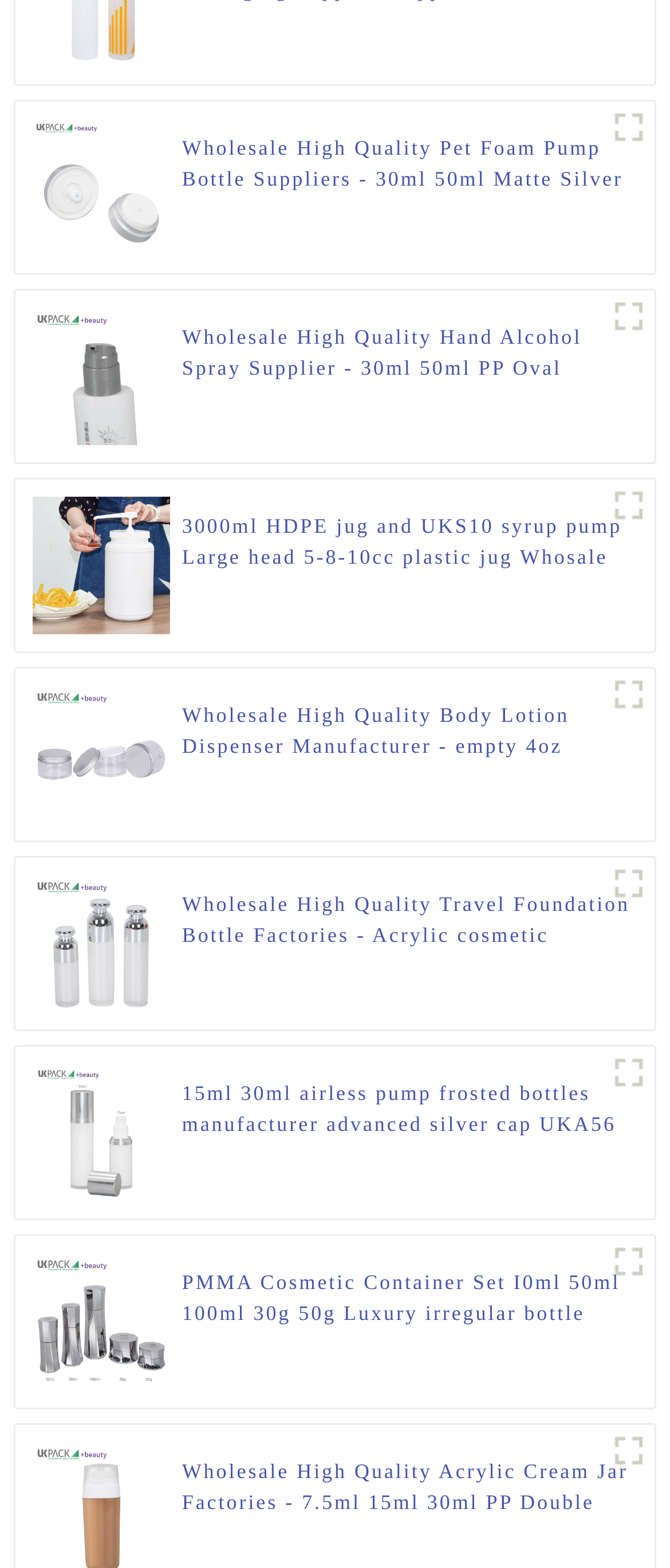Determine the bounding box coordinates for the area you should click to complete the following instruction: "Discover 15ml 30ml airless pump frosted bottles manufacturer advanced silver cap UKA56".

[0.048, 0.714, 0.254, 0.729]